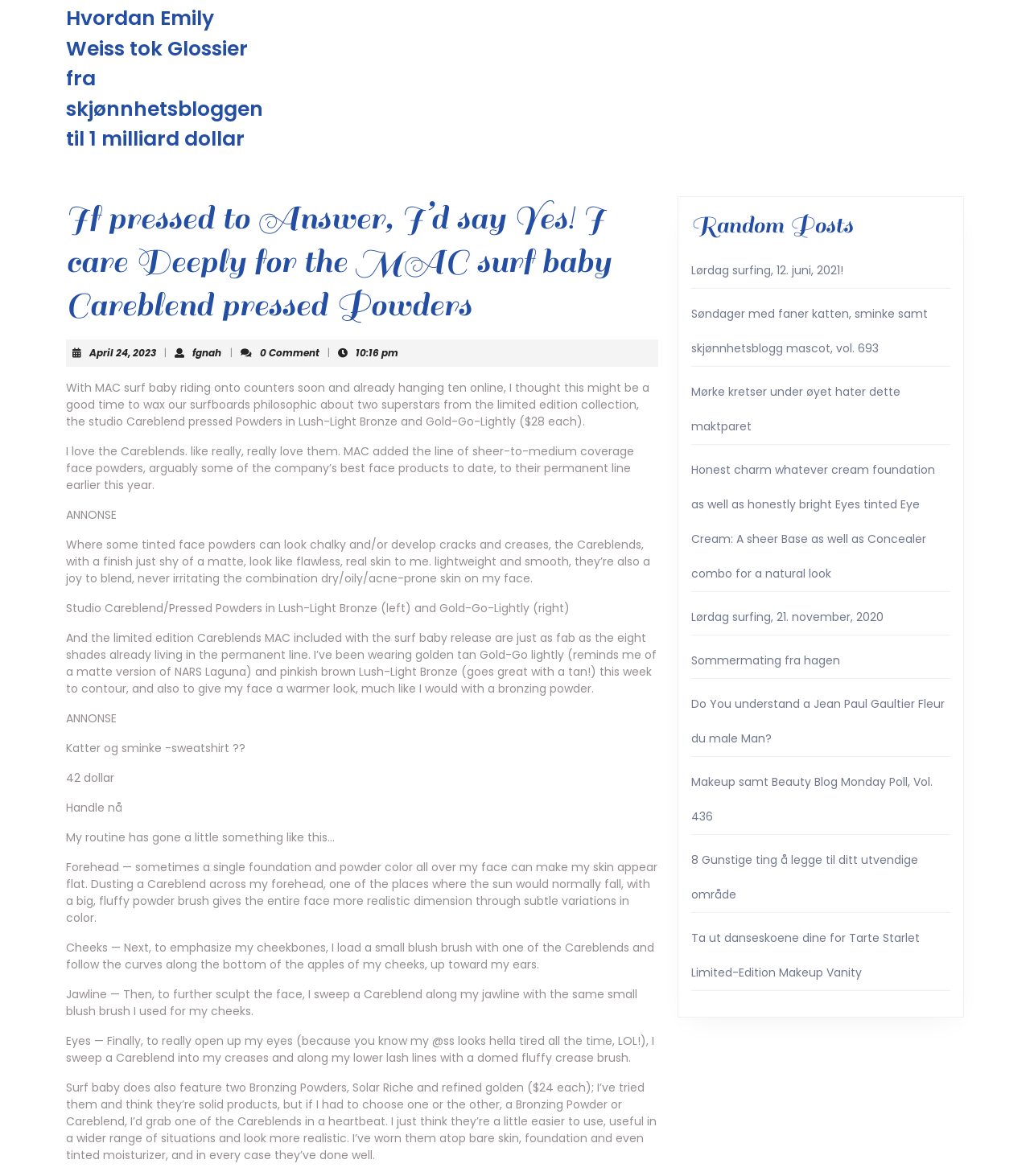Determine the main headline of the webpage and provide its text.

If pressed to Answer, I’d say Yes! I care Deeply for the MAC surf baby Careblend pressed Powders